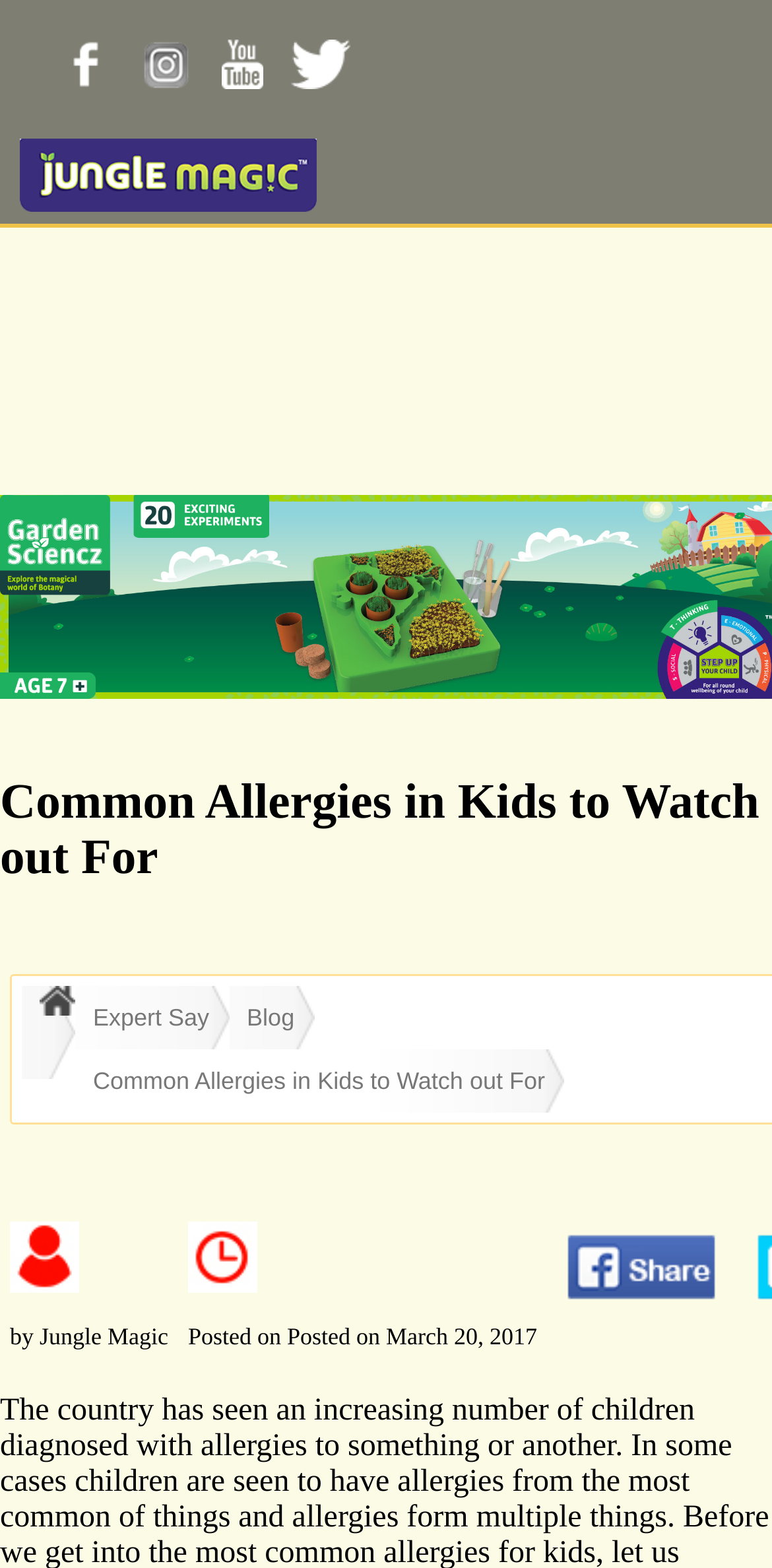What is the title of the article?
Answer the question in as much detail as possible.

I looked at the webpage and found the title of the article, which is 'Common Allergies in Kids to Watch out For', located below the navigation menu.